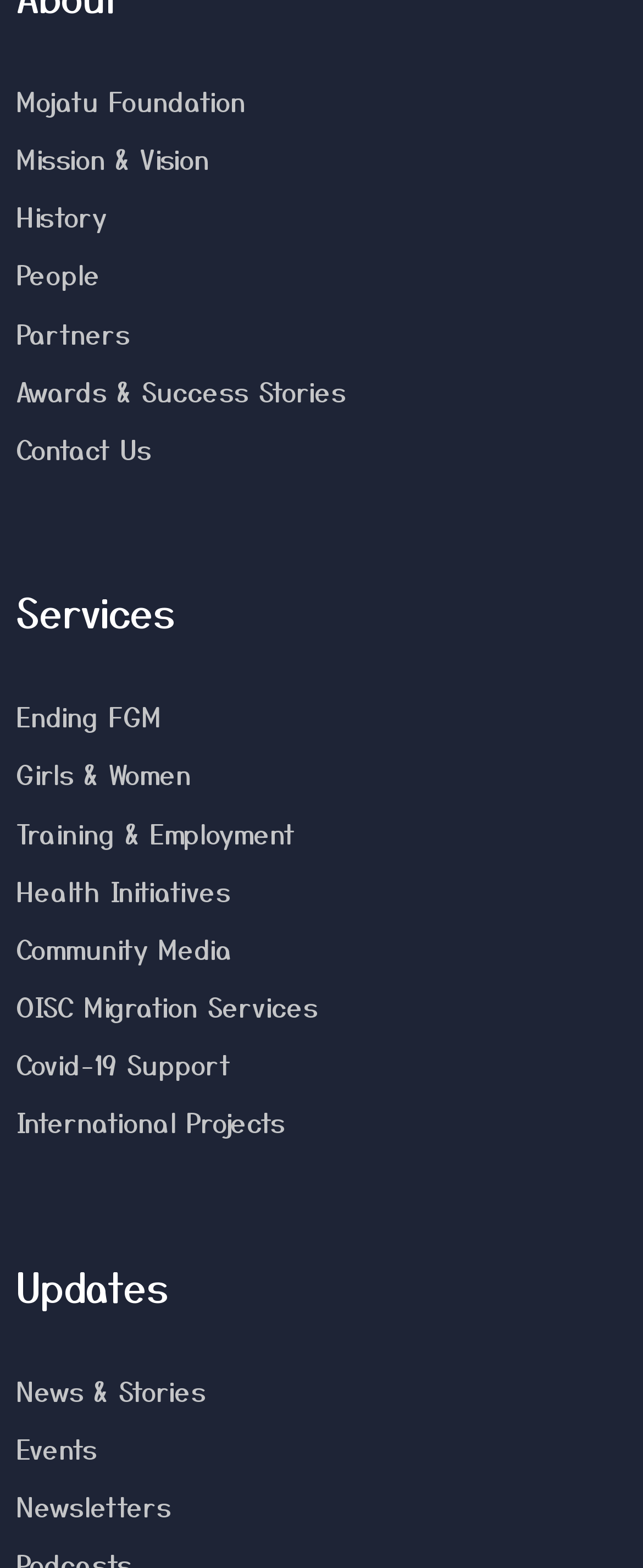Predict the bounding box coordinates of the area that should be clicked to accomplish the following instruction: "explore International Projects". The bounding box coordinates should consist of four float numbers between 0 and 1, i.e., [left, top, right, bottom].

[0.026, 0.703, 0.444, 0.728]